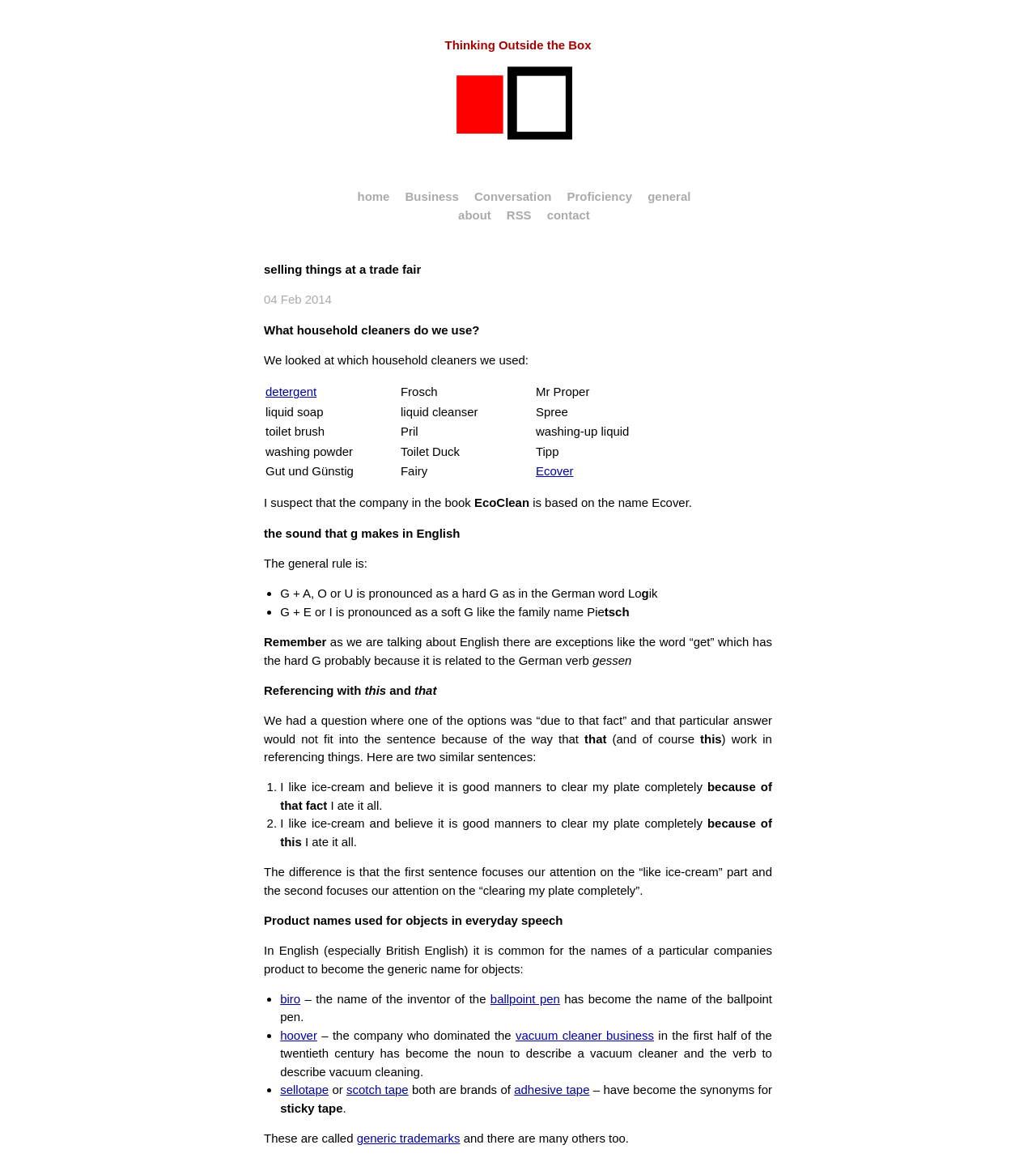What is the date of the blog post?
Please look at the screenshot and answer in one word or a short phrase.

04 Feb 2014